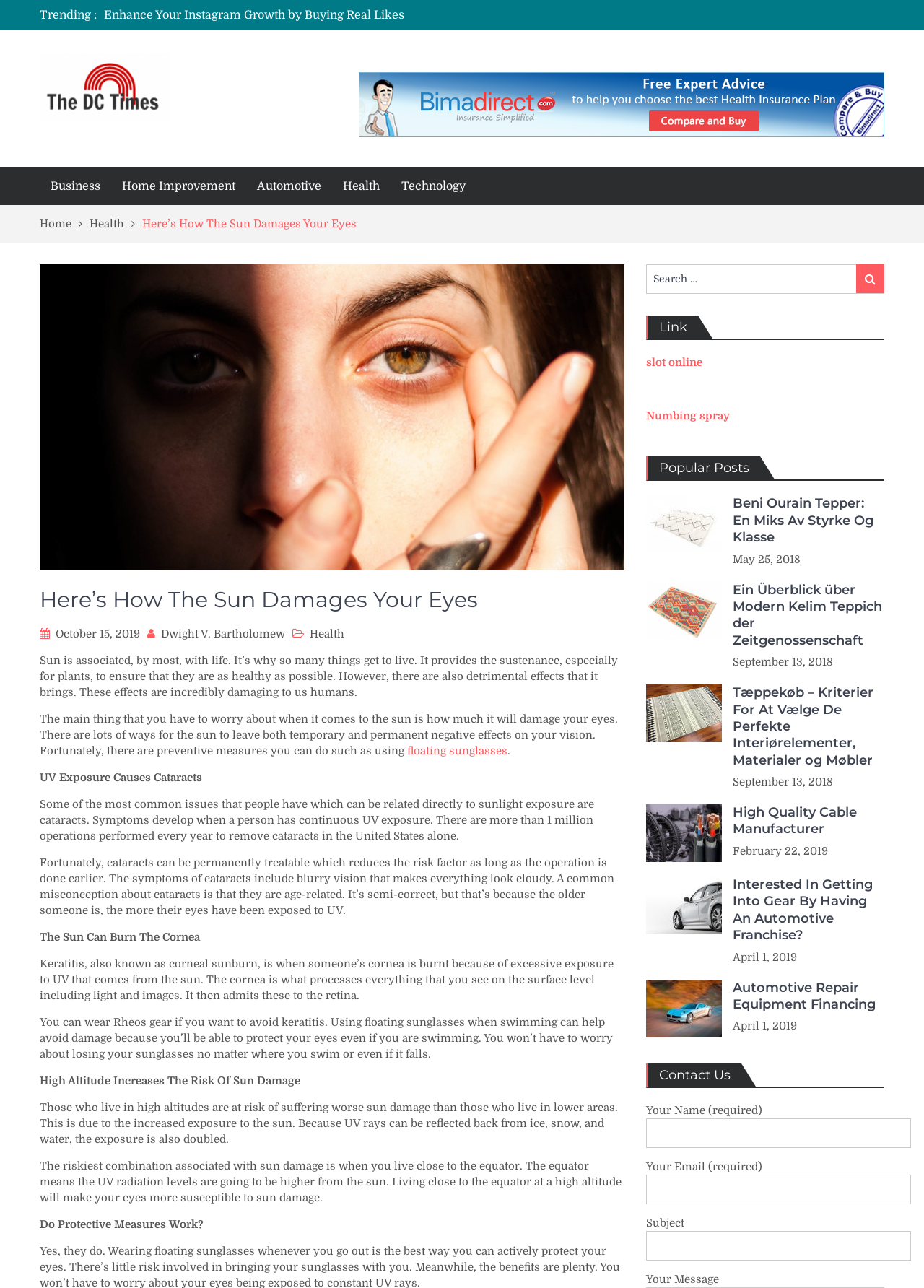What is the riskiest combination for sun damage?
Please look at the screenshot and answer in one word or a short phrase.

Living close to the equator at high altitude